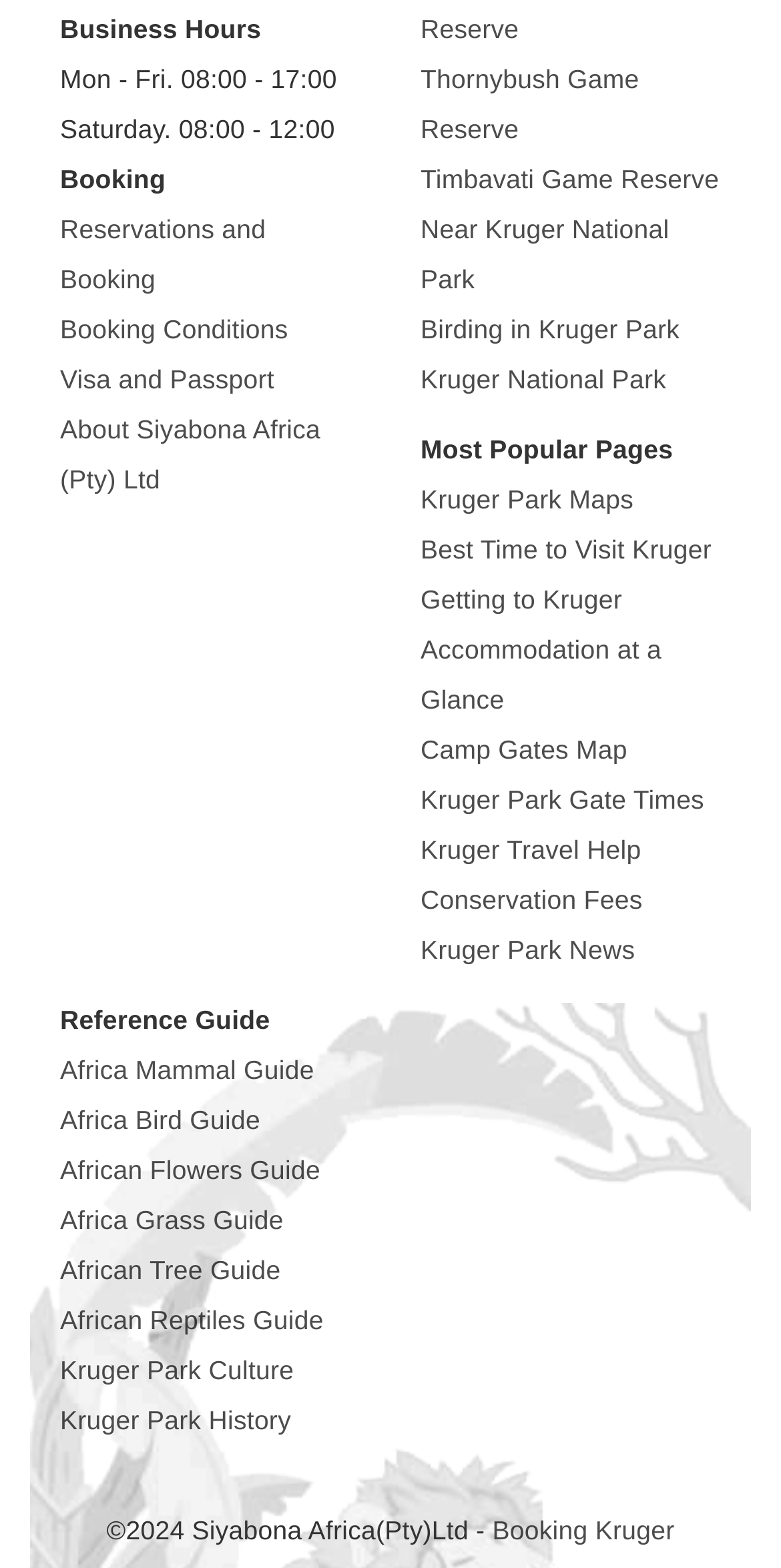Please determine the bounding box coordinates of the clickable area required to carry out the following instruction: "Check Kruger Park Gate Times". The coordinates must be four float numbers between 0 and 1, represented as [left, top, right, bottom].

[0.538, 0.501, 0.902, 0.52]